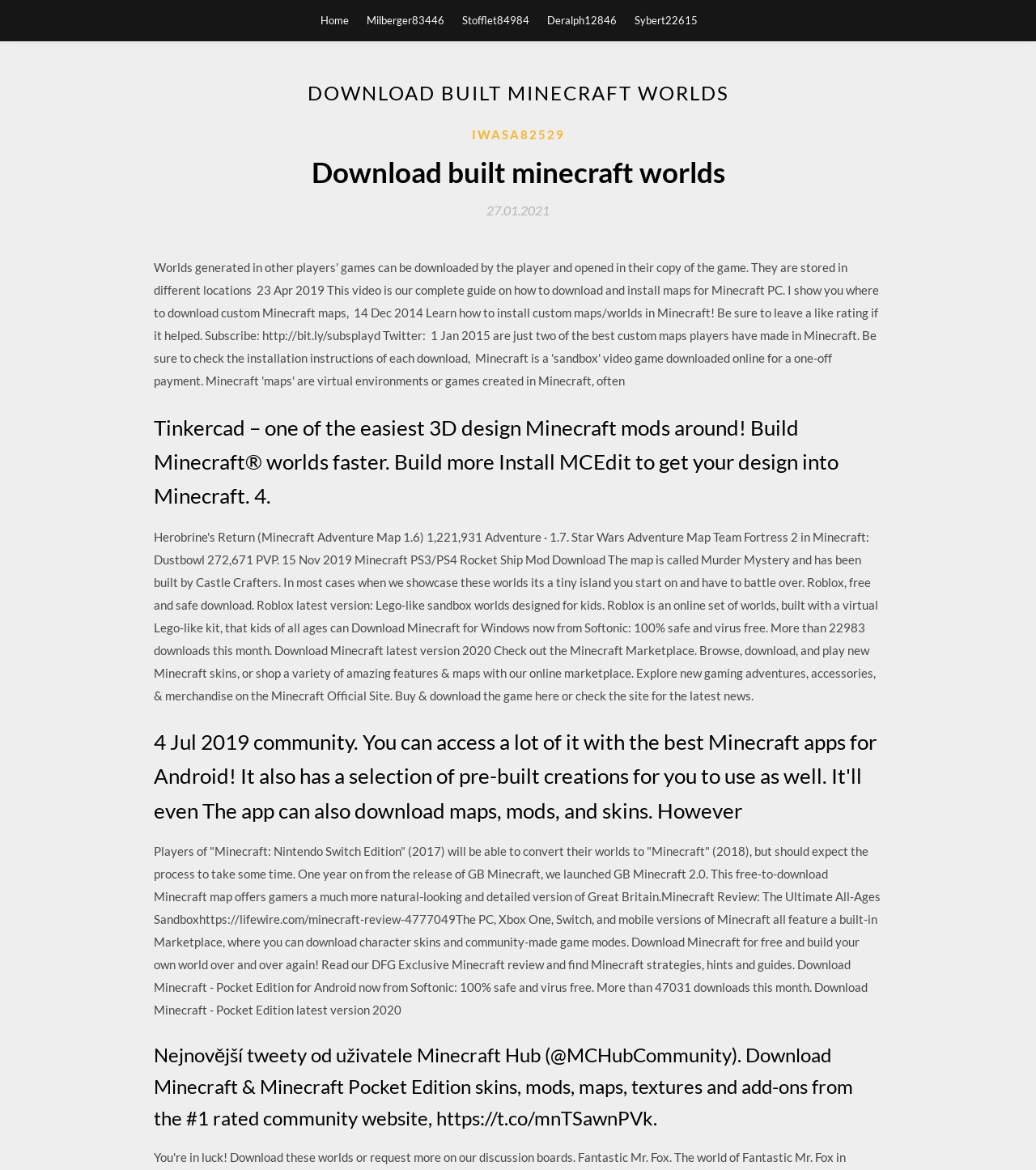Please provide a comprehensive response to the question below by analyzing the image: 
What is the name of the video game mentioned on this webpage?

The webpage mentions 'Minecraft' in multiple places, including the headings and paragraphs, indicating that it is the main topic of the webpage.